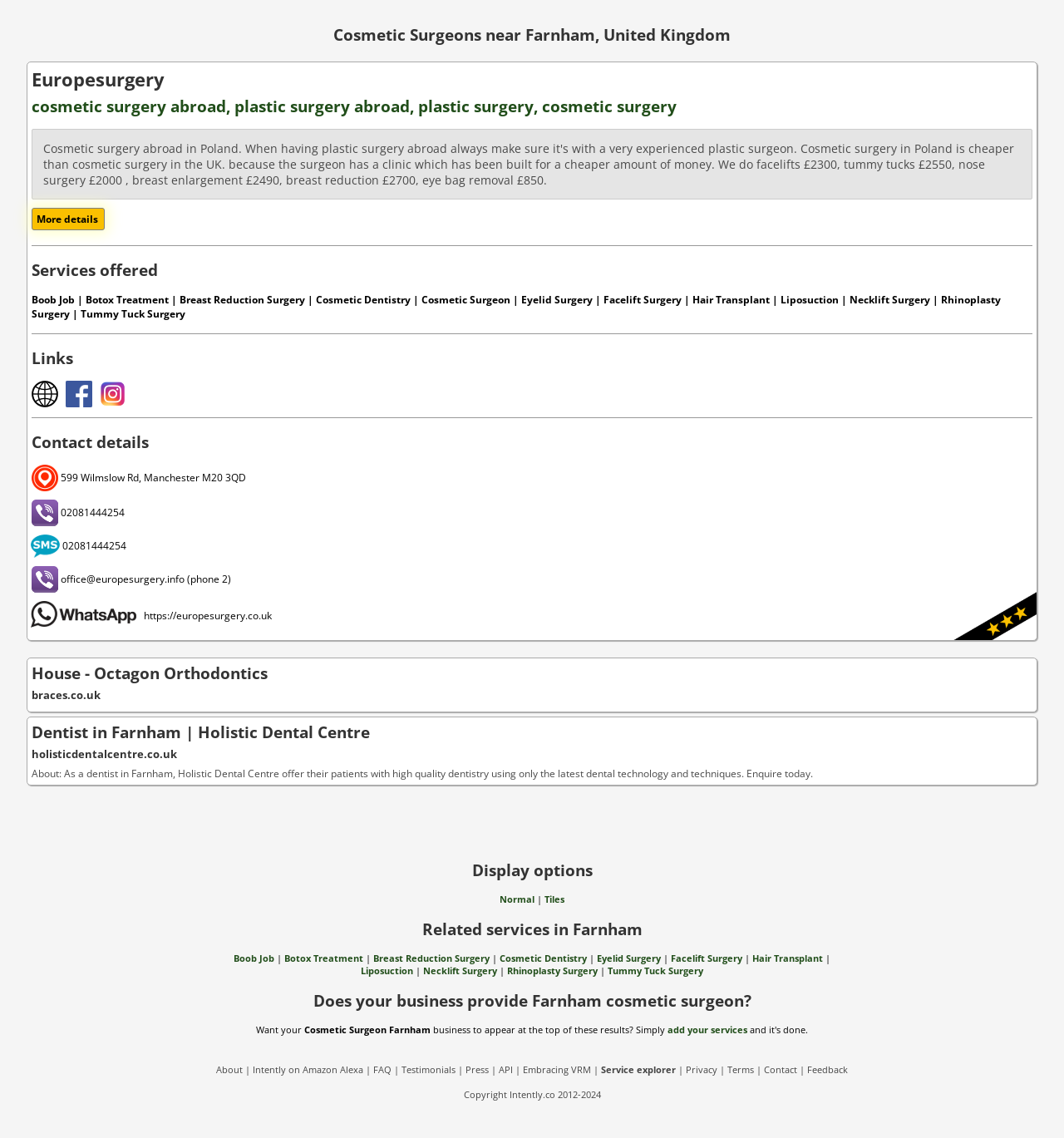What services are offered by the company?
Using the image as a reference, answer the question with a short word or phrase.

Boob Job, Botox Treatment, etc.